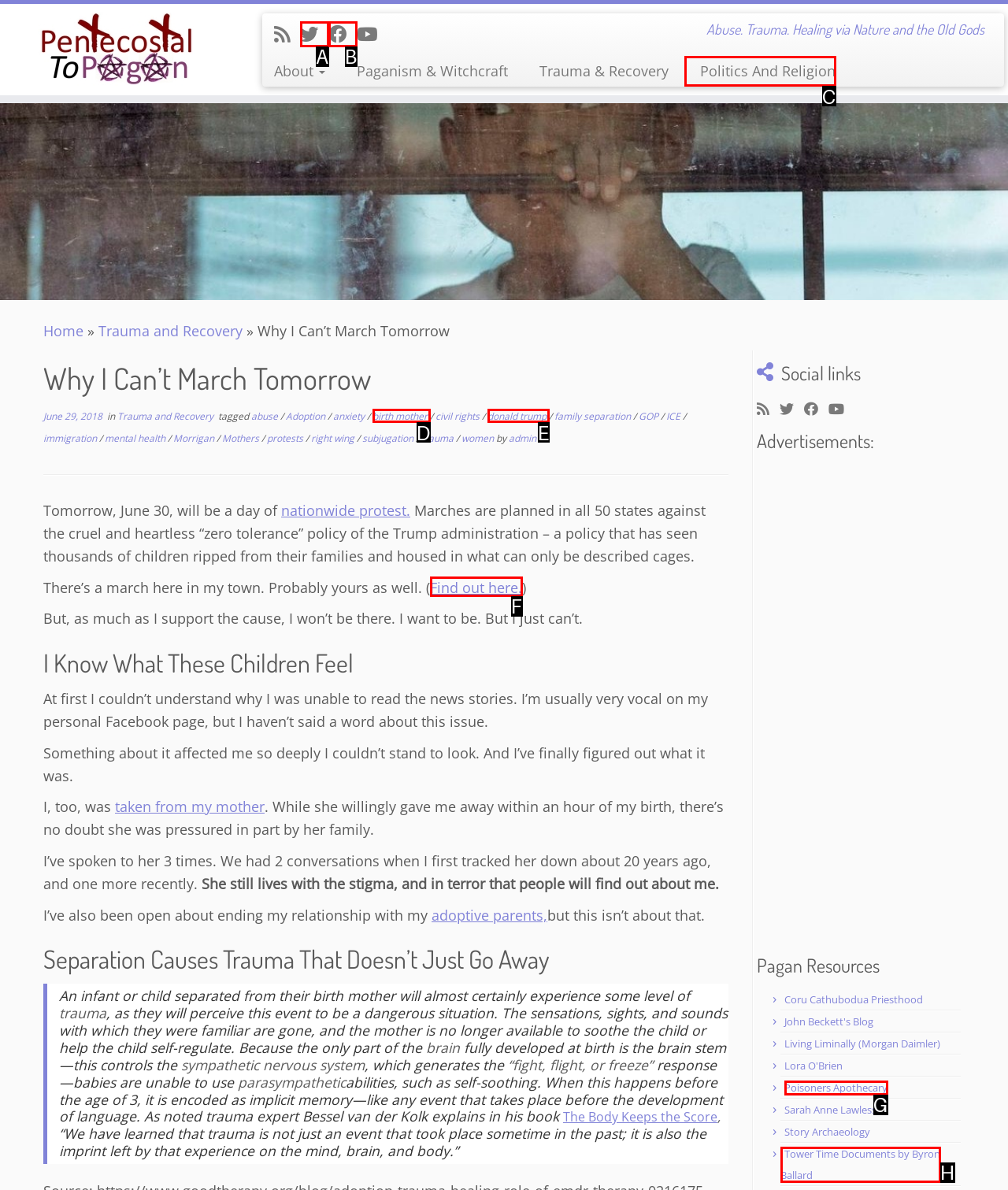Identify the correct UI element to click for this instruction: Find out about the nationwide protest
Respond with the appropriate option's letter from the provided choices directly.

F